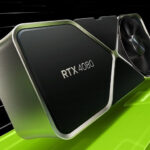What is the branding on the graphics card? Look at the image and give a one-word or short phrase answer.

RTX 4080